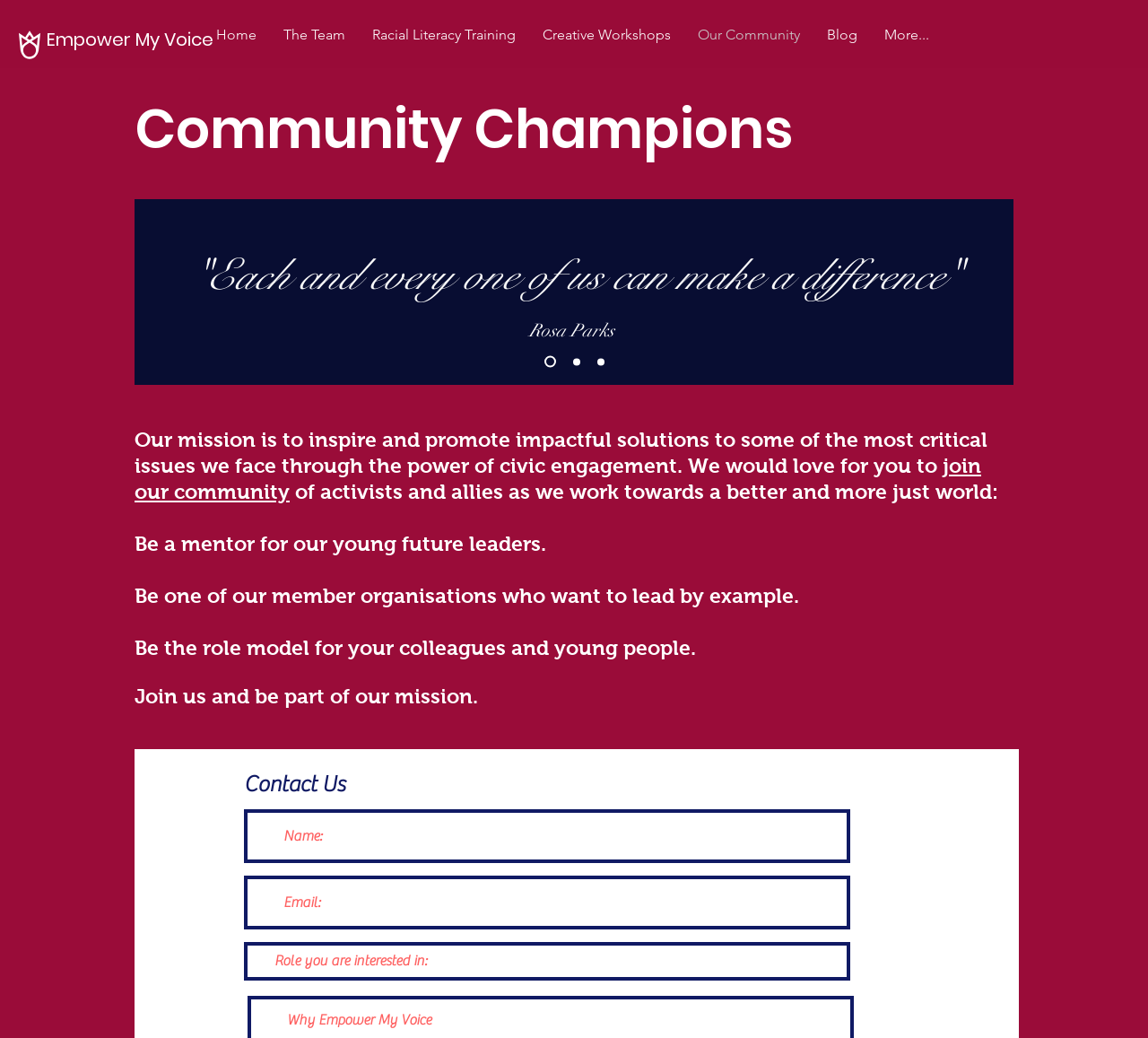Given the description "Our Community", provide the bounding box coordinates of the corresponding UI element.

[0.596, 0.014, 0.709, 0.053]